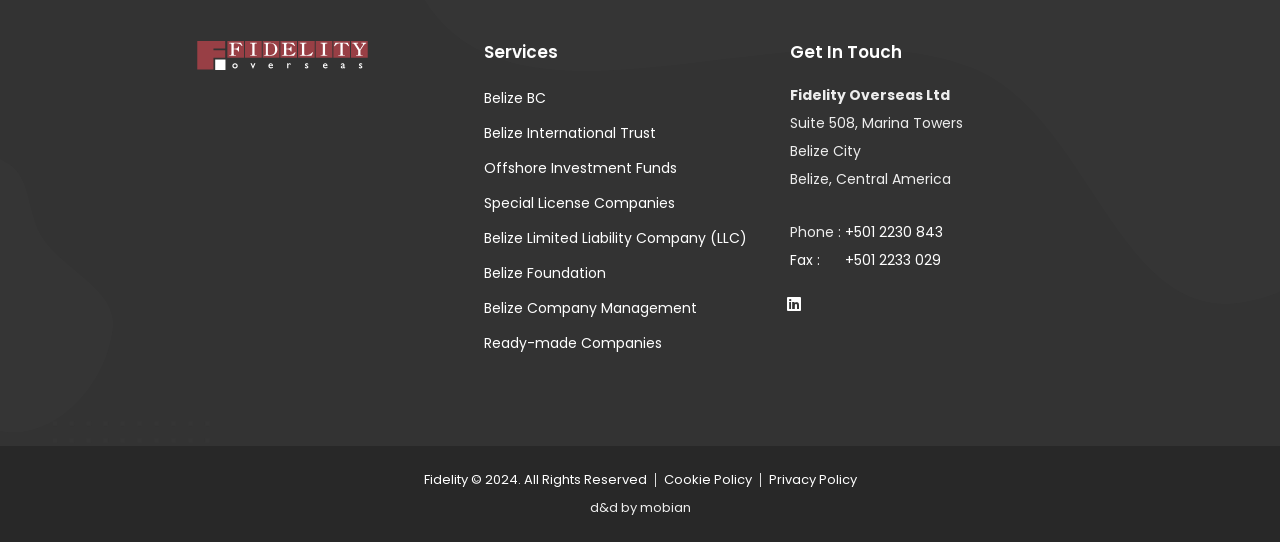Identify the bounding box for the UI element described as: "Belize Foundation". The coordinates should be four float numbers between 0 and 1, i.e., [left, top, right, bottom].

[0.378, 0.473, 0.617, 0.537]